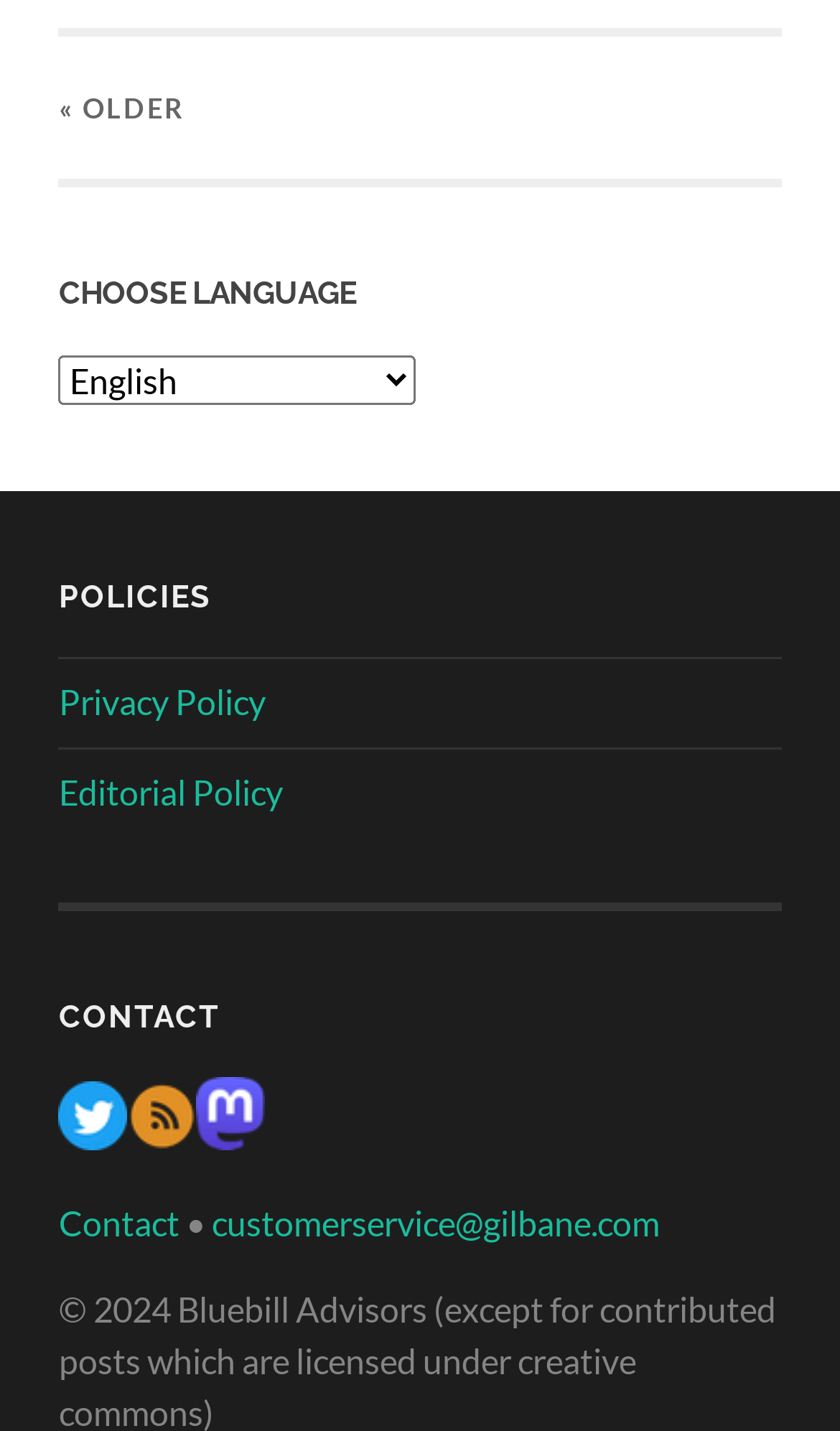What is the section title above the 'Privacy Policy' link?
Based on the image, give a concise answer in the form of a single word or short phrase.

POLICIES